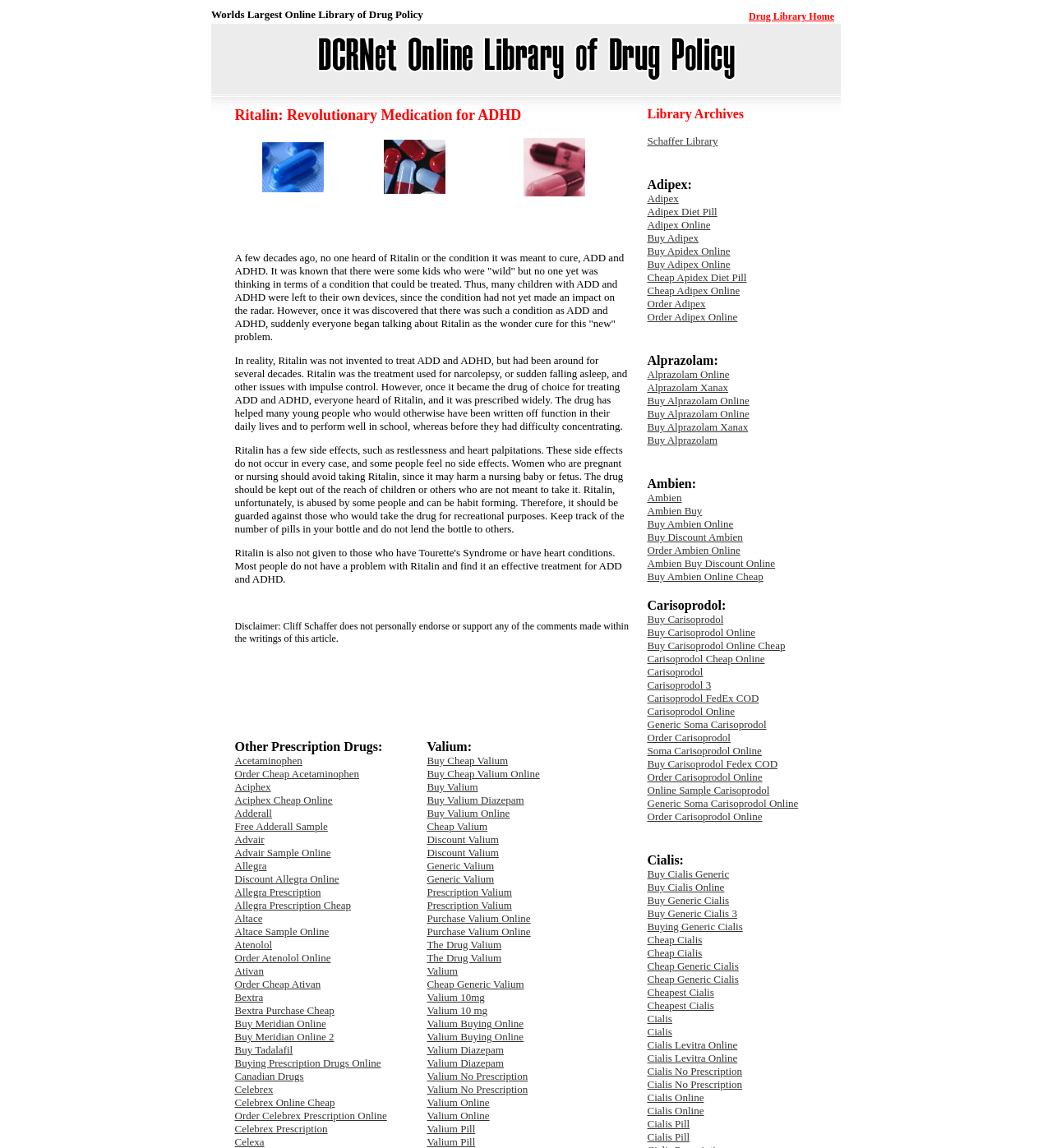Using the image as a reference, answer the following question in as much detail as possible:
What is the main topic of the webpage?

The webpage is primarily about Ritalin, a medication used to treat ADHD, as indicated by the heading 'Ritalin: Revolutionary Medication for ADHD' and the detailed text that follows.